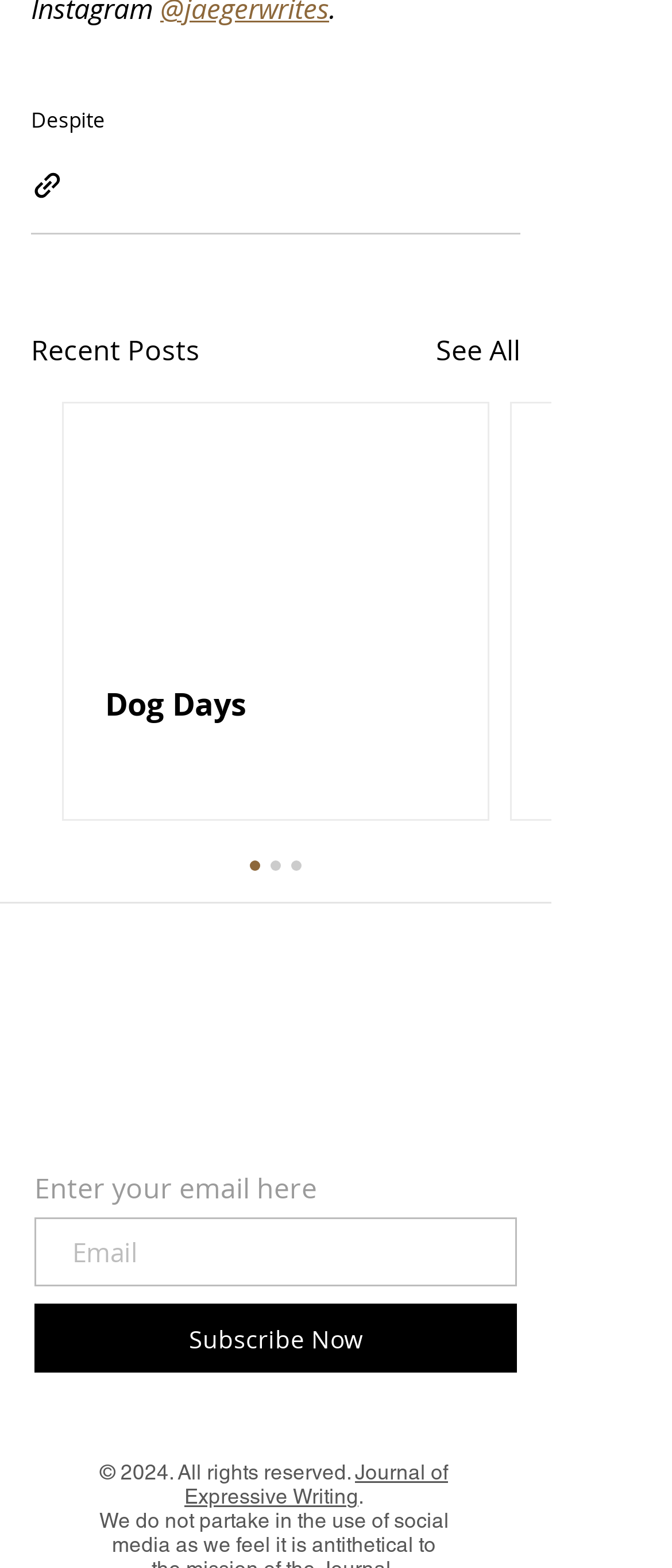Given the element description "Dog Days", identify the bounding box of the corresponding UI element.

[0.156, 0.436, 0.664, 0.463]